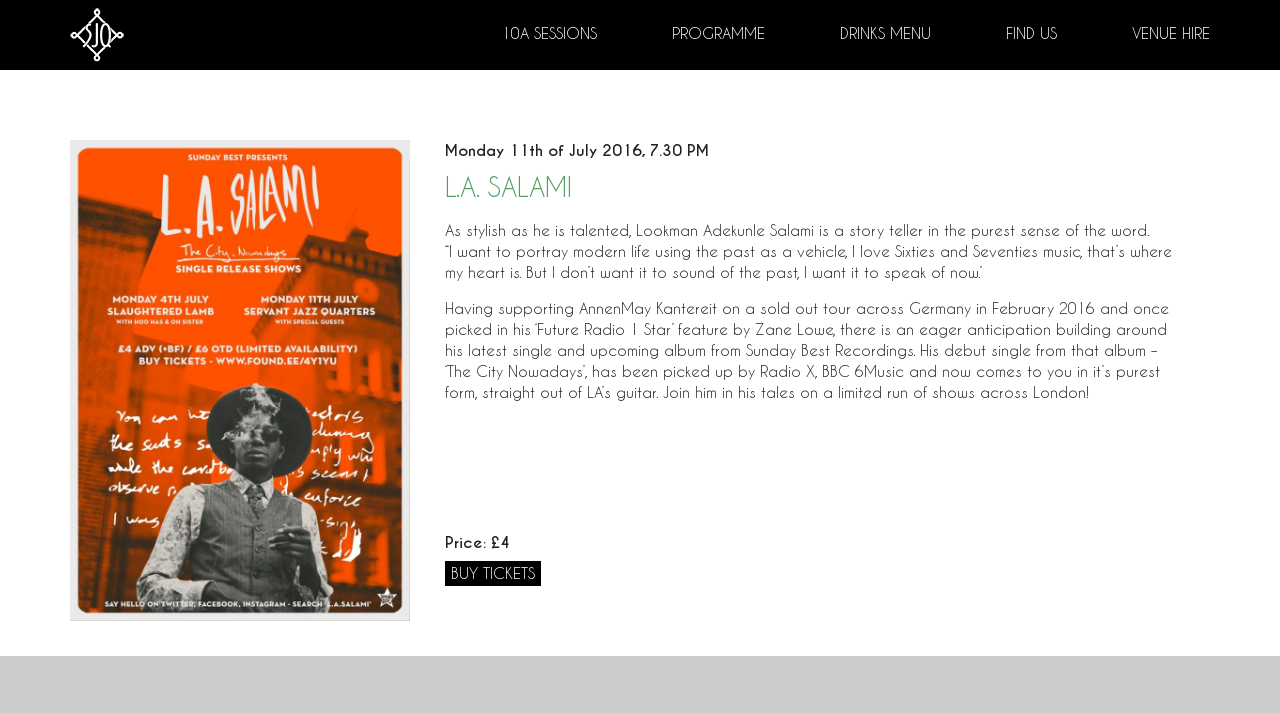What is the price of the ticket?
Please analyze the image and answer the question with as much detail as possible.

I found the answer by looking at the text in the LayoutTableCell element, which mentions 'Price: £4'.